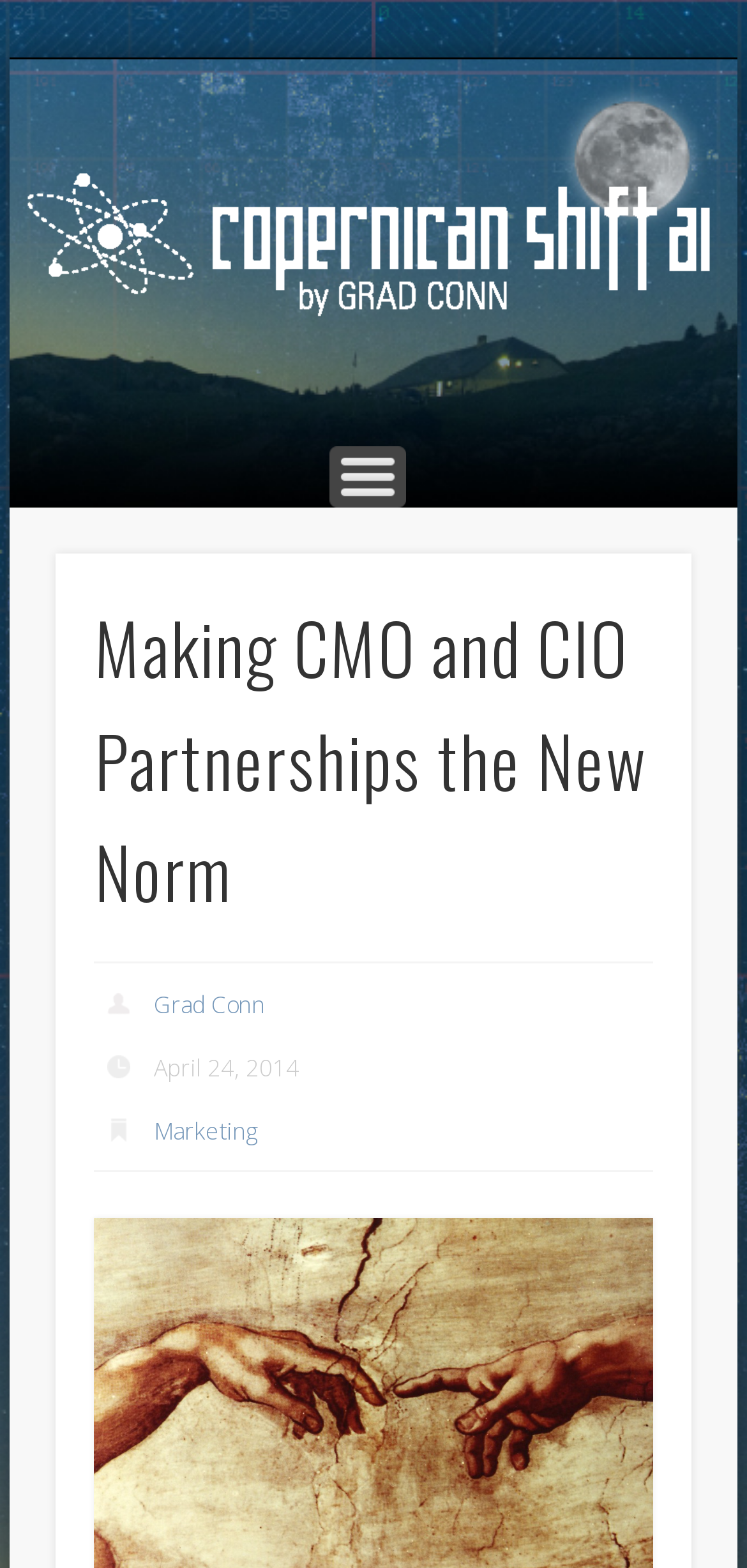Based on the image, provide a detailed and complete answer to the question: 
Who is the author of the article?

I found the author's name by looking at the link element that says 'Grad Conn' which is located below the heading 'Making CMO and CIO Partnerships the New Norm'.